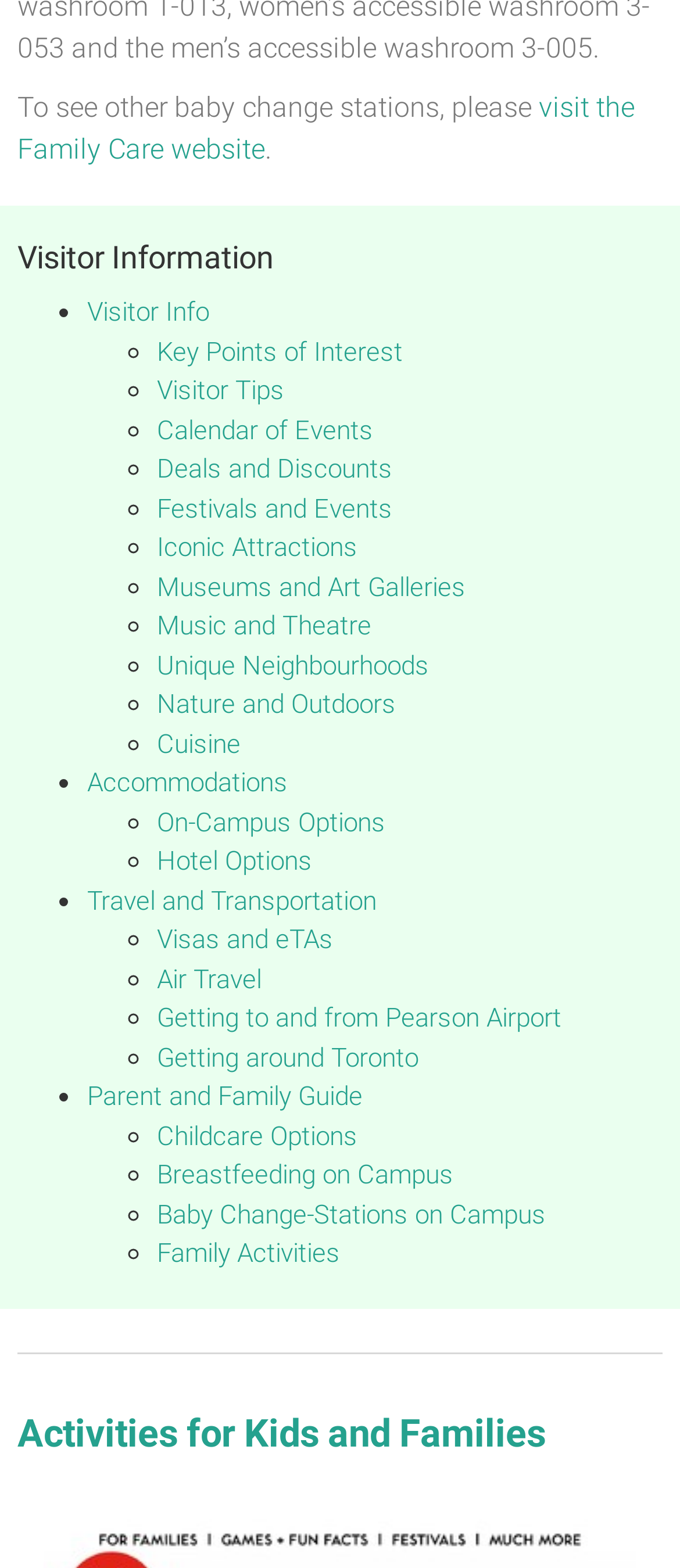Identify the bounding box for the given UI element using the description provided. Coordinates should be in the format (top-left x, top-left y, bottom-right x, bottom-right y) and must be between 0 and 1. Here is the description: Nov 21, 2022

None